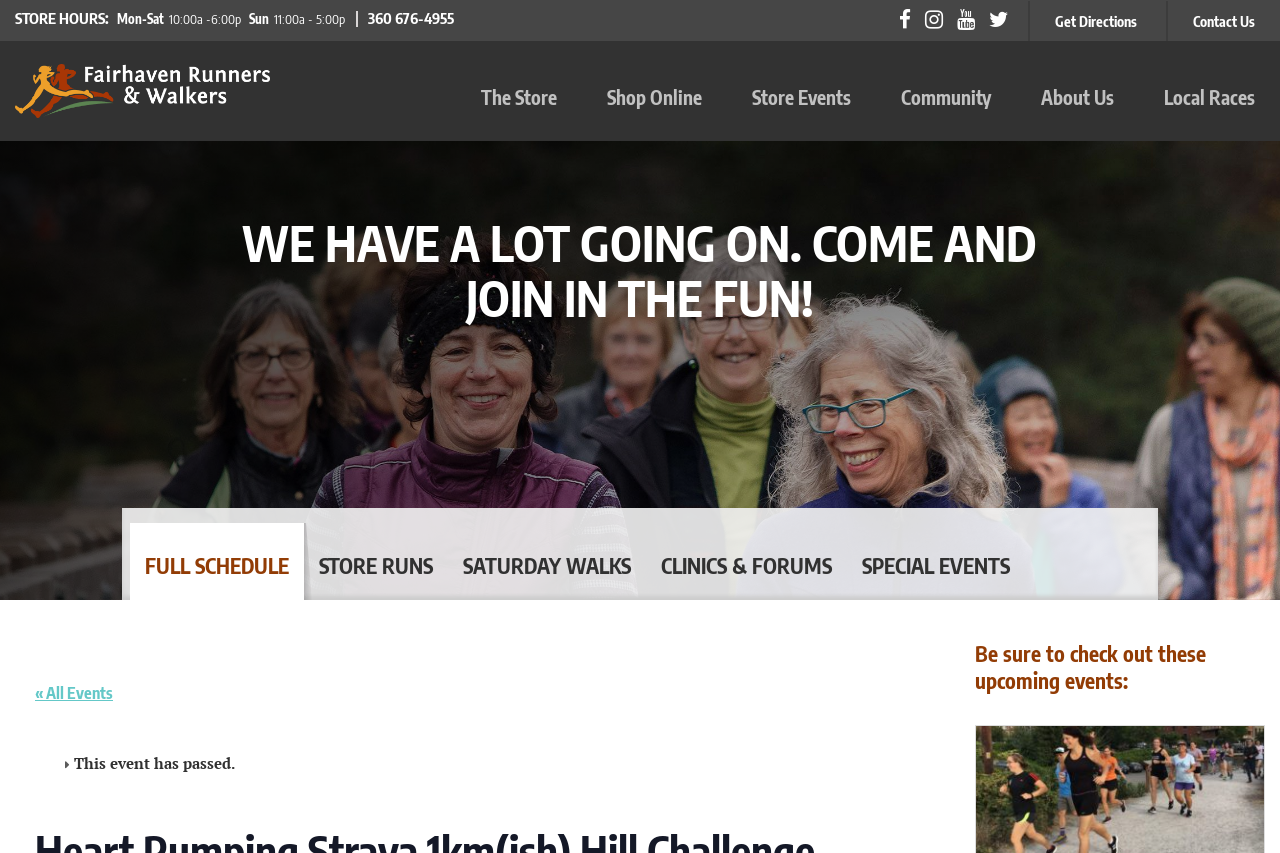Provide the bounding box coordinates for the UI element that is described by this text: "Community". The coordinates should be in the form of four float numbers between 0 and 1: [left, top, right, bottom].

[0.696, 0.087, 0.782, 0.165]